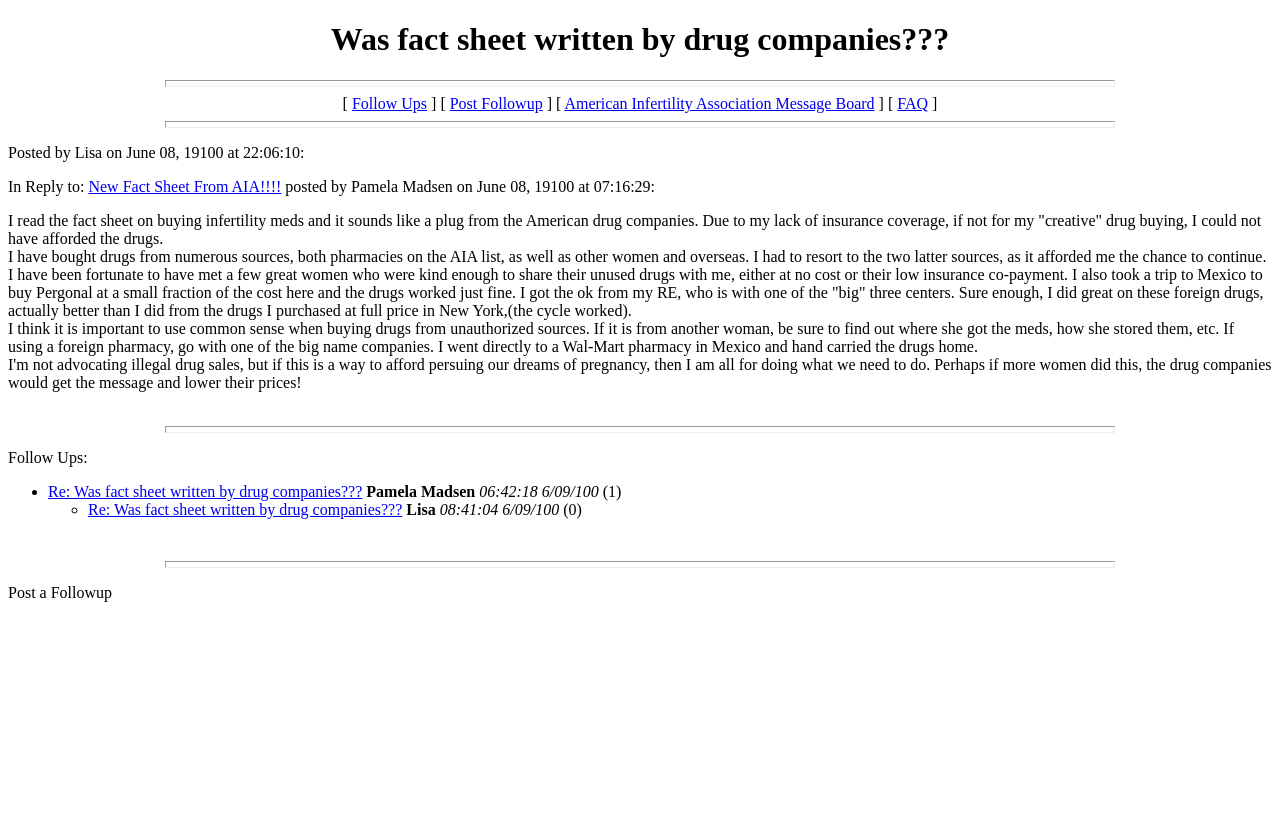What is the topic of the original post?
Please provide a comprehensive answer based on the contents of the image.

The original post is about the fact sheet on buying infertility meds and the author's experience with buying drugs from unauthorized sources.